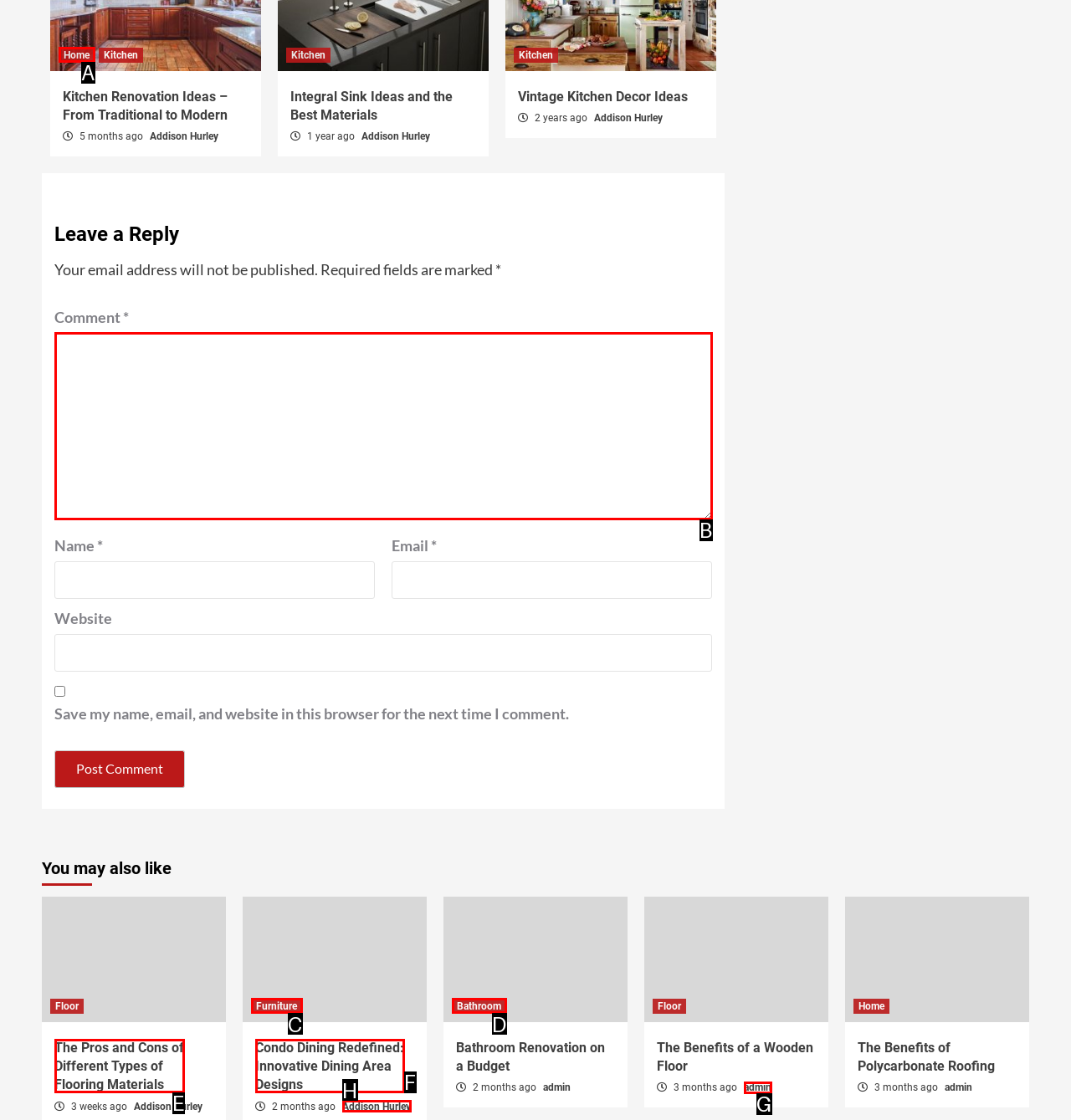Which option should be clicked to execute the following task: Enter a comment? Respond with the letter of the selected option.

B